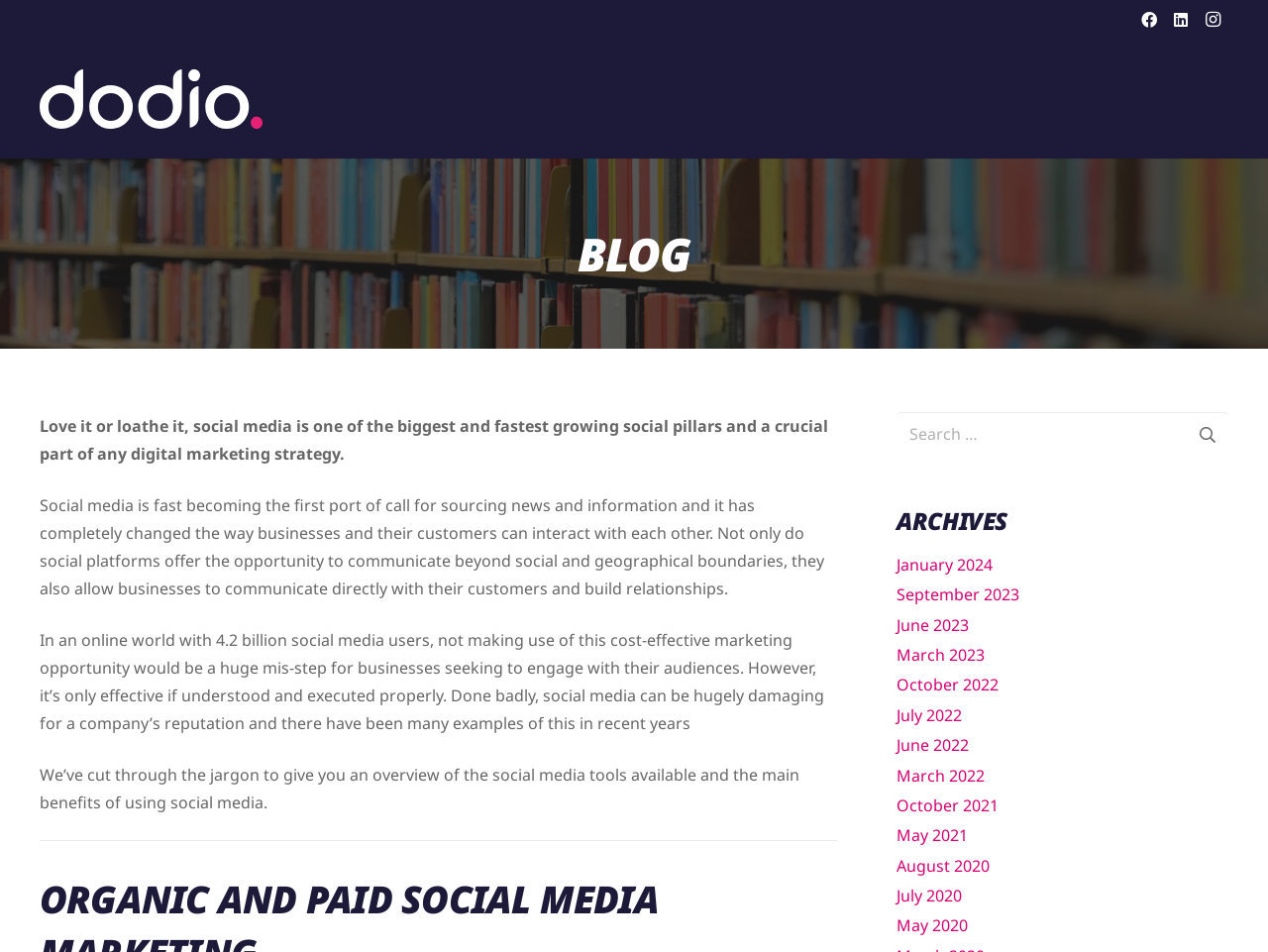Determine the bounding box for the described HTML element: "parent_node: Search for: value="Search"". Ensure the coordinates are four float numbers between 0 and 1 in the format [left, top, right, bottom].

[0.921, 0.433, 0.969, 0.48]